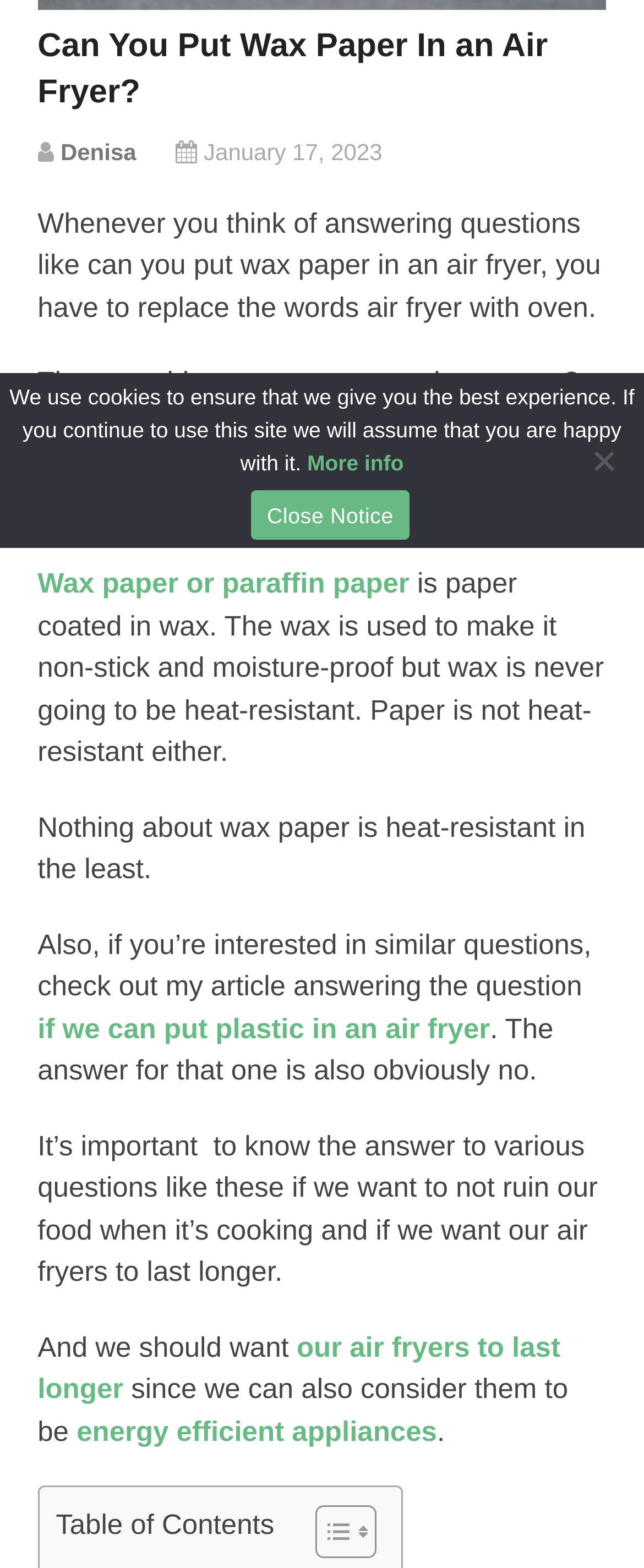Provide the bounding box coordinates of the HTML element described by the text: "Denisa". The coordinates should be in the format [left, top, right, bottom] with values between 0 and 1.

[0.094, 0.088, 0.212, 0.105]